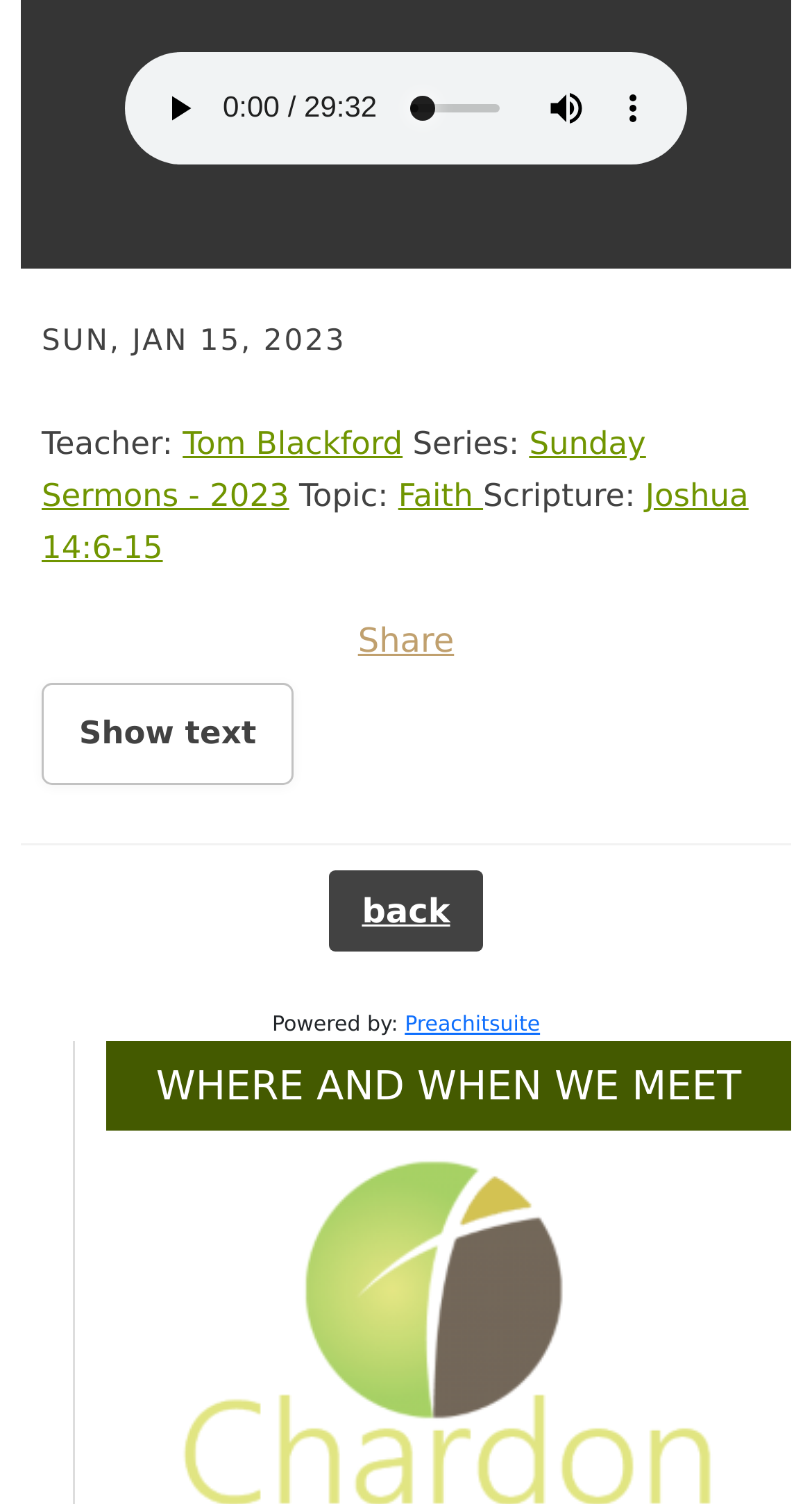For the given element description Speichern, determine the bounding box coordinates of the UI element. The coordinates should follow the format (top-left x, top-left y, bottom-right x, bottom-right y) and be within the range of 0 to 1.

None